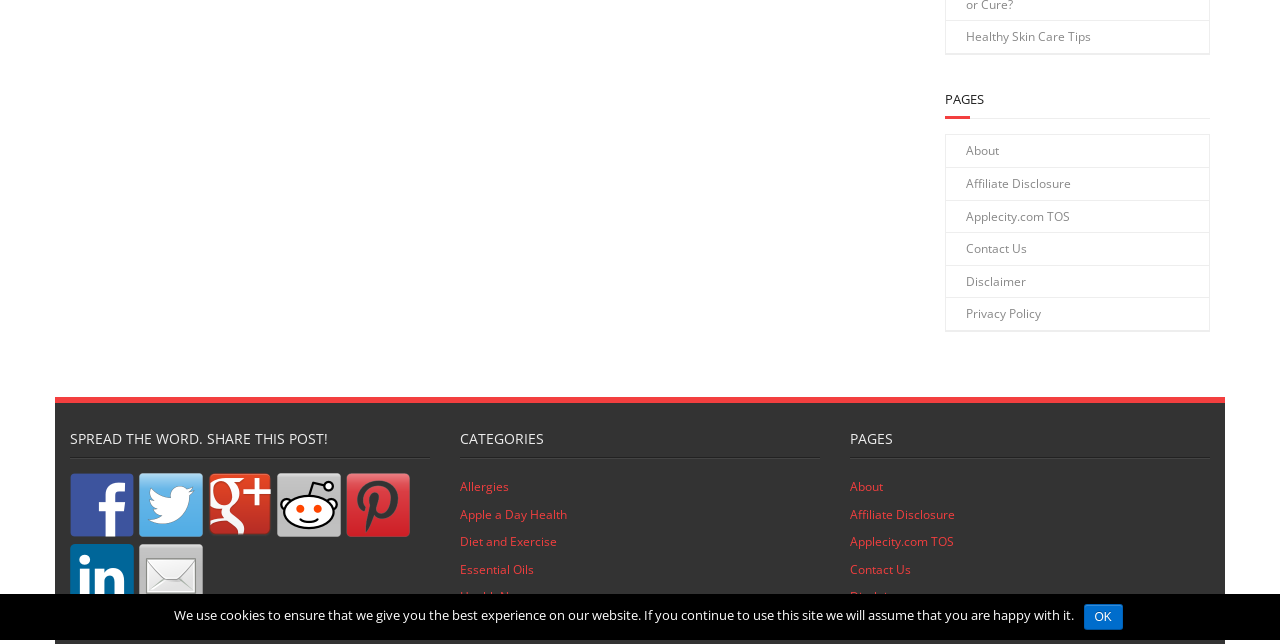Using the element description title="Share on Twitter", predict the bounding box coordinates for the UI element. Provide the coordinates in (top-left x, top-left y, bottom-right x, bottom-right y) format with values ranging from 0 to 1.

[0.109, 0.734, 0.159, 0.834]